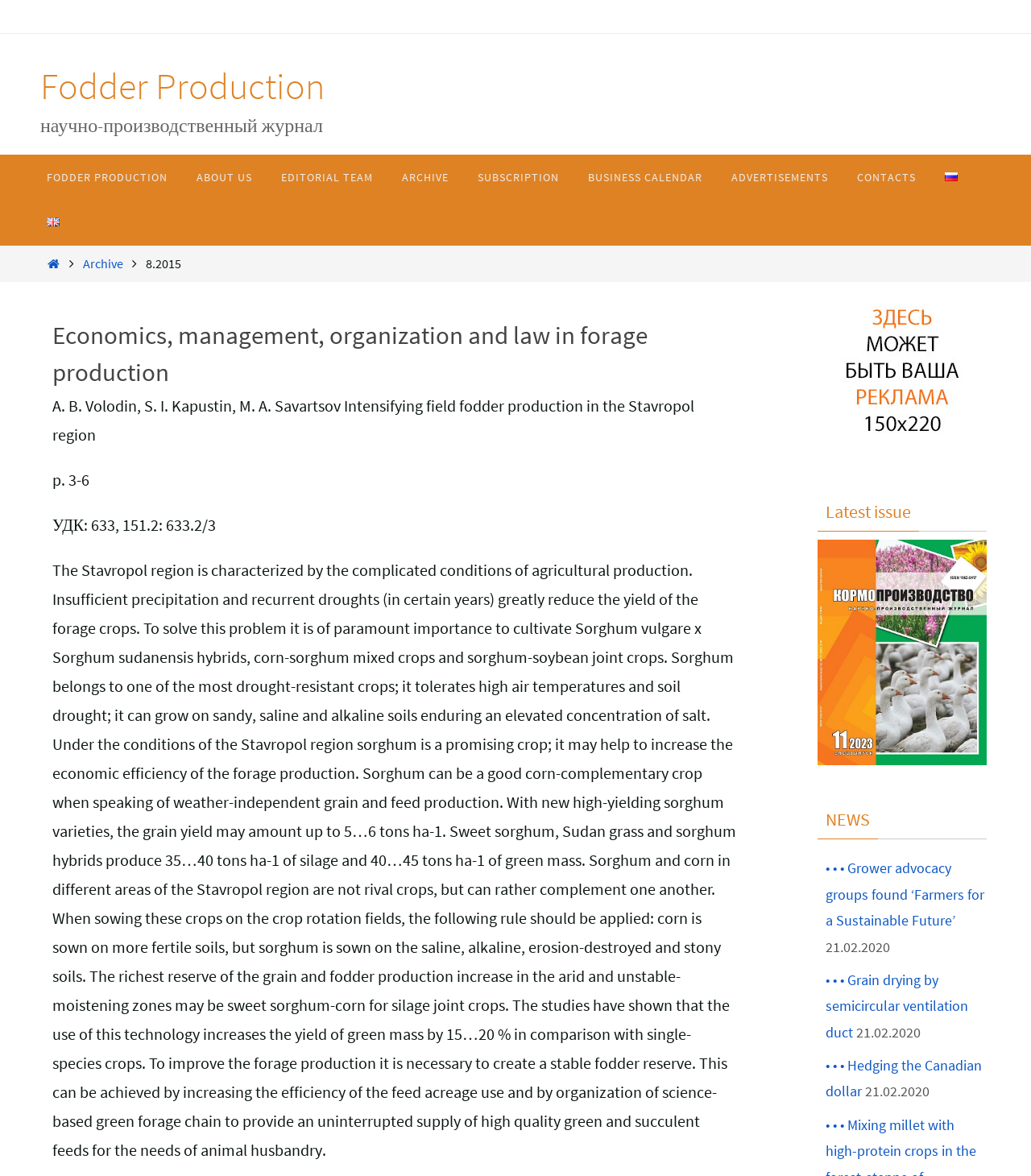Can you specify the bounding box coordinates of the area that needs to be clicked to fulfill the following instruction: "View the Archive page"?

[0.376, 0.132, 0.449, 0.17]